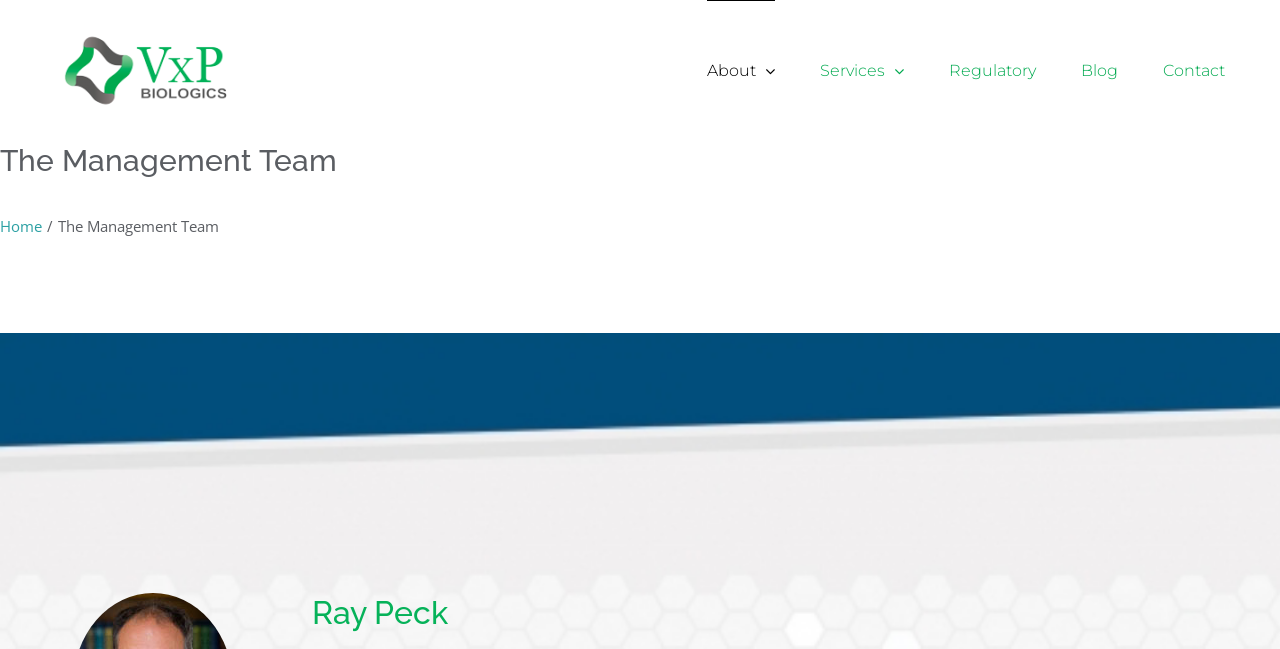What is the text above the CEO's name?
From the screenshot, supply a one-word or short-phrase answer.

The Management Team